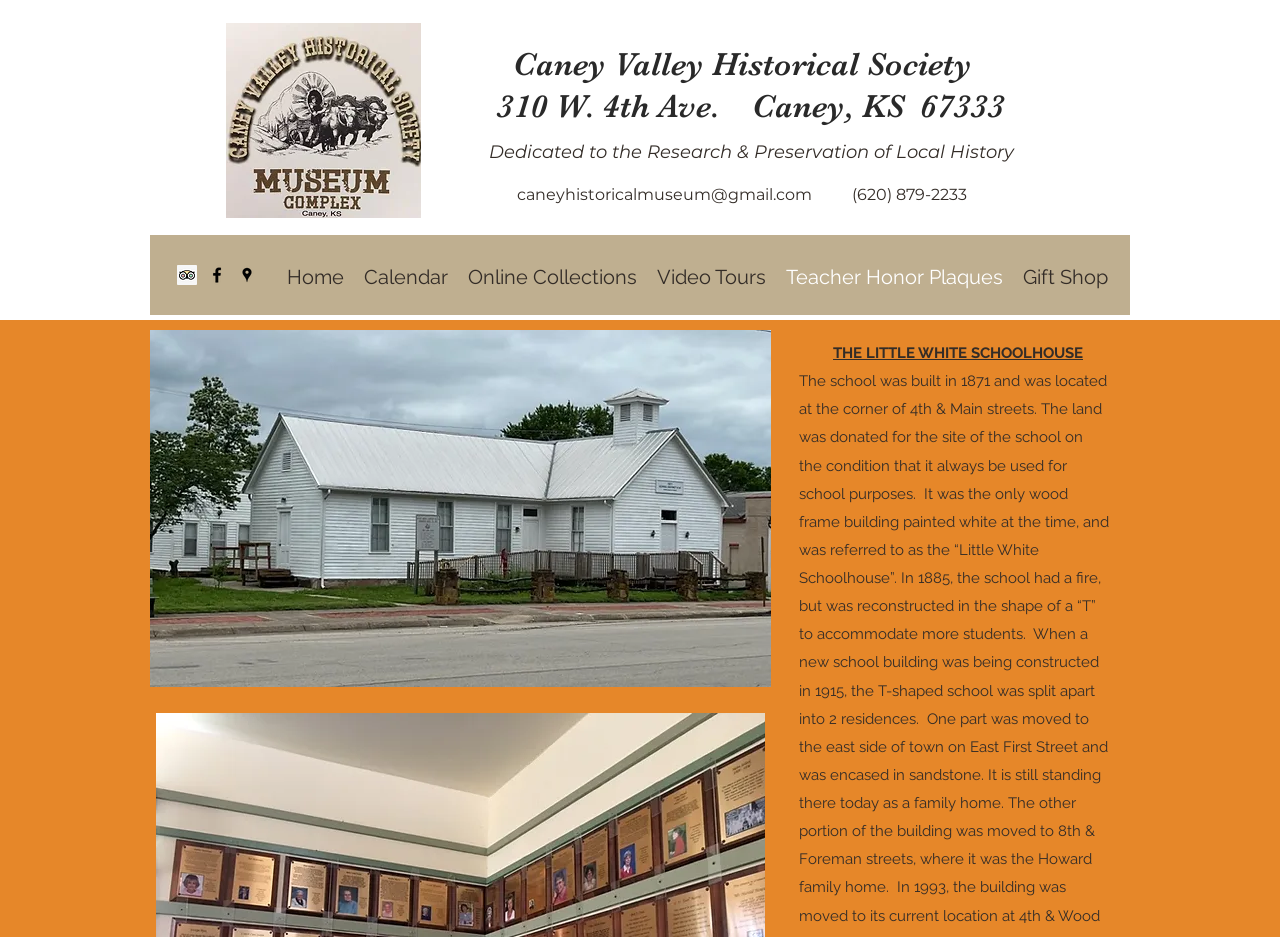What is the address of Caney Valley Historical Society?
Answer the question with just one word or phrase using the image.

310 W. 4th Ave. Caney, KS 67333